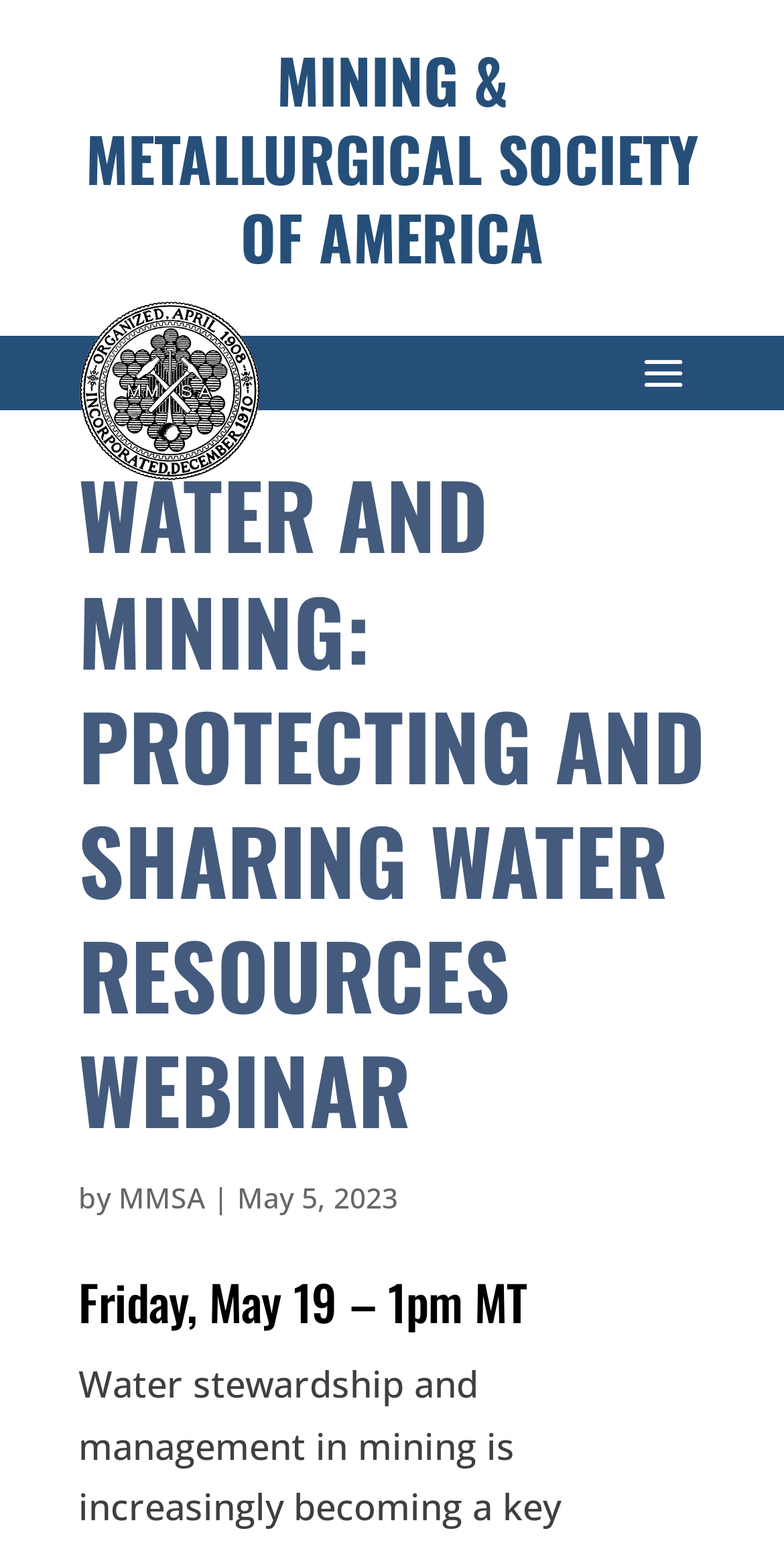What is the topic of the webinar?
Based on the screenshot, answer the question with a single word or phrase.

Water and Mining